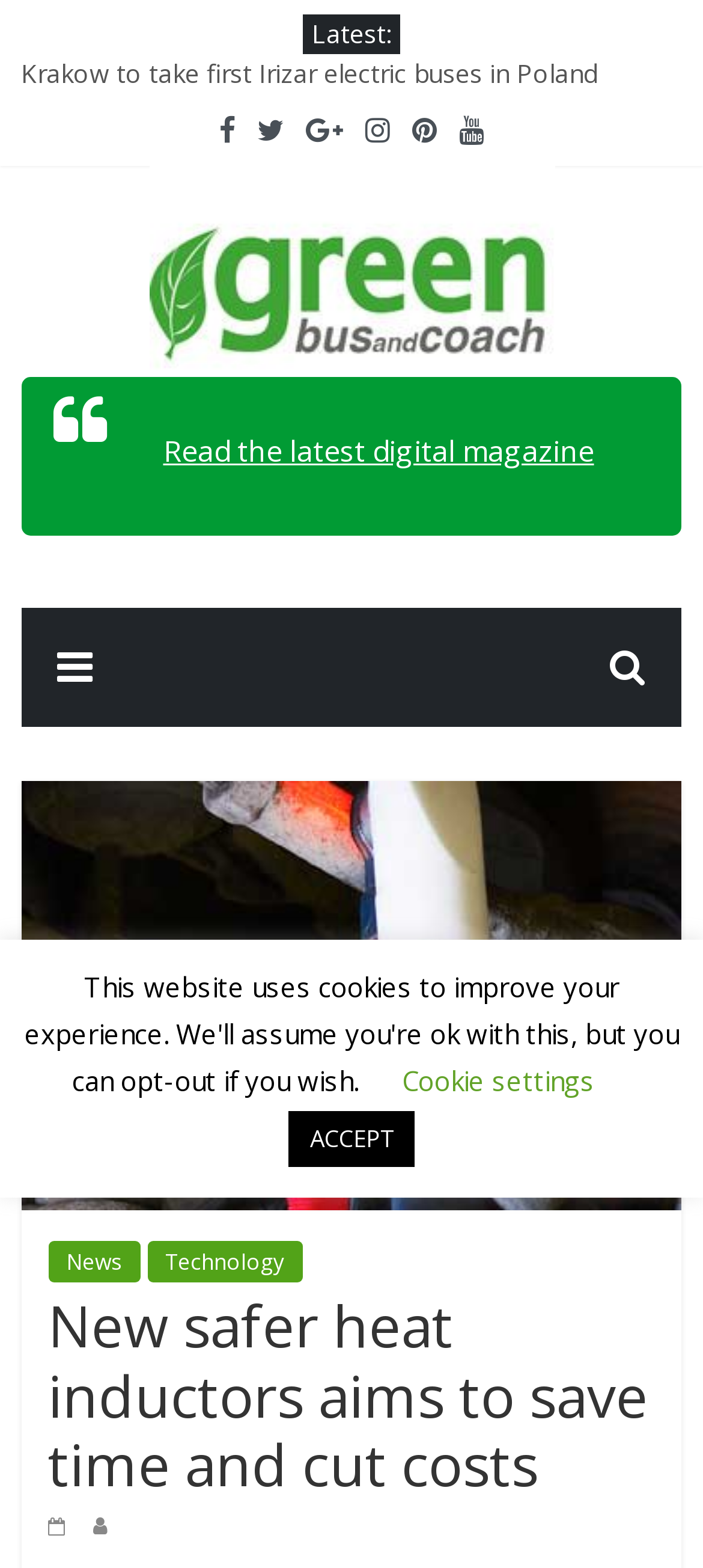Respond with a single word or phrase to the following question:
What is the name of the website?

greenbusandcoach